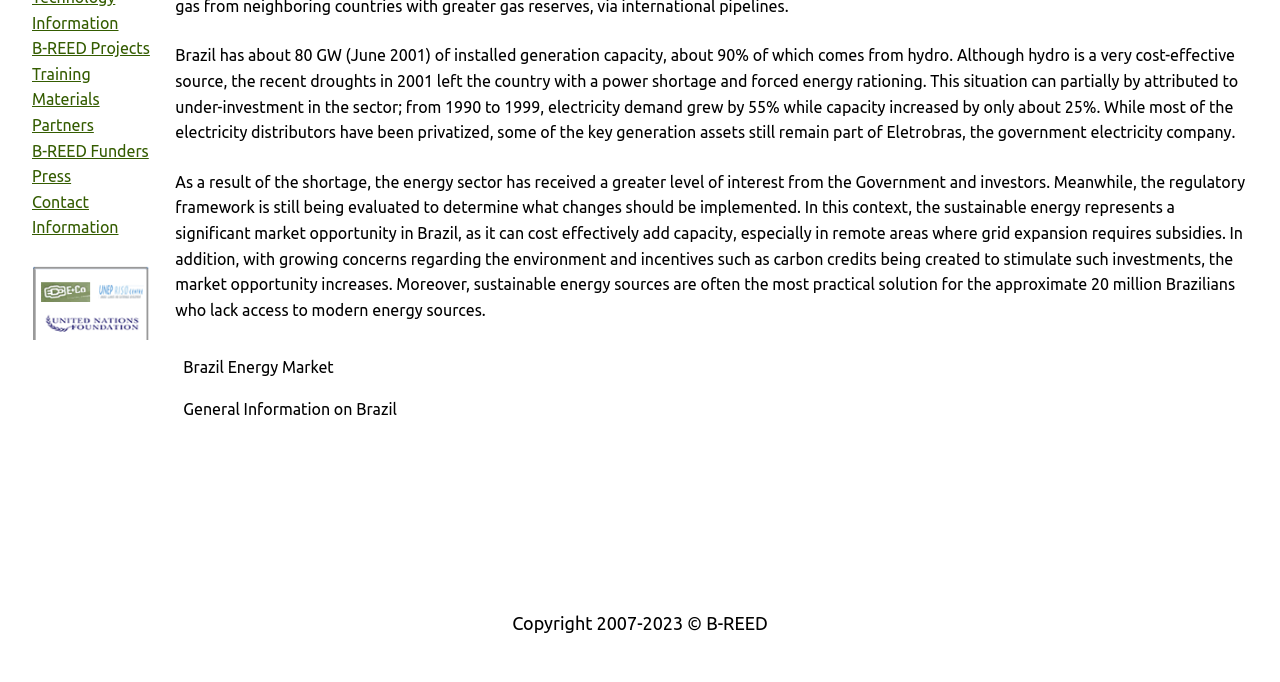Using floating point numbers between 0 and 1, provide the bounding box coordinates in the format (top-left x, top-left y, bottom-right x, bottom-right y). Locate the UI element described here: B-REED Funders

[0.025, 0.208, 0.116, 0.234]